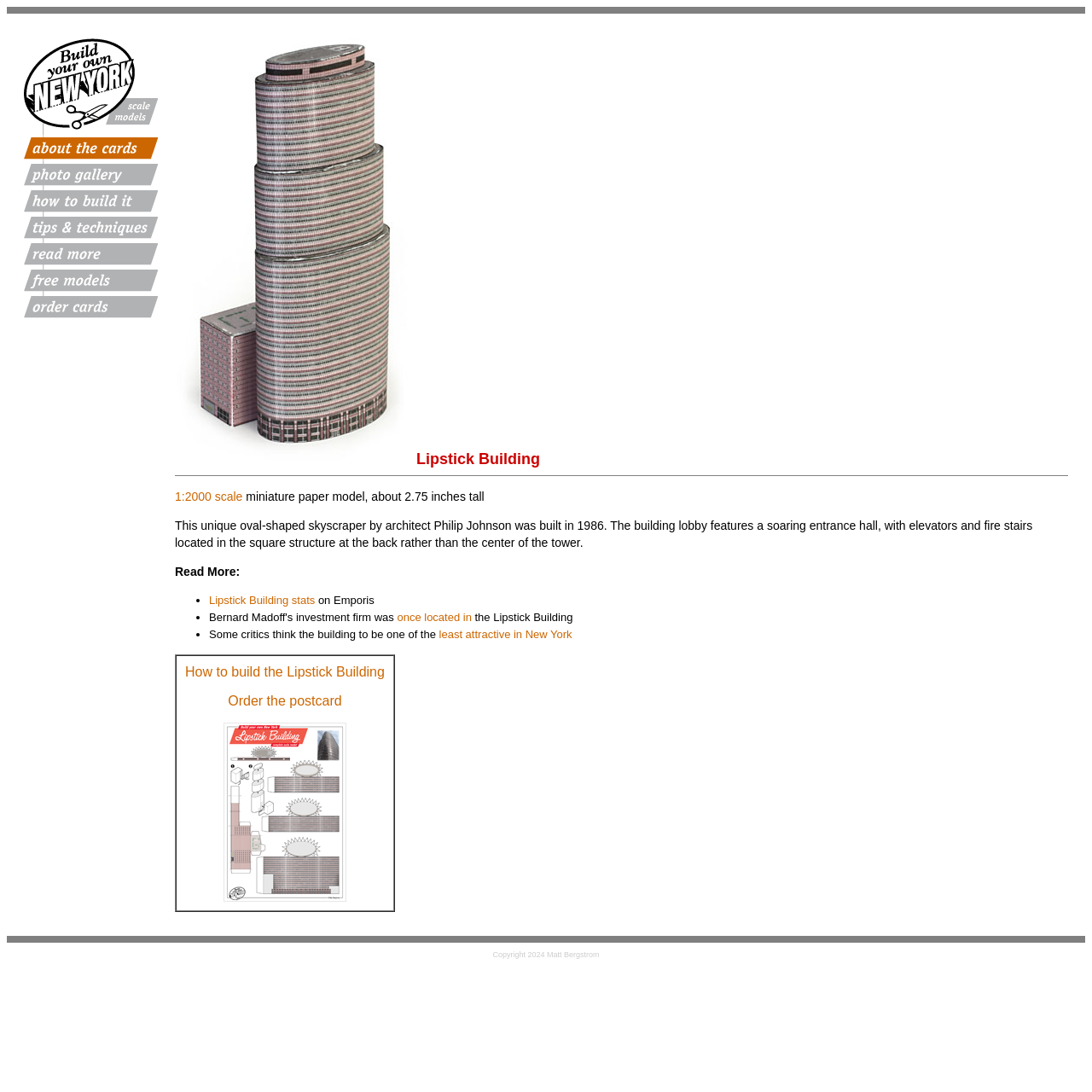Please specify the coordinates of the bounding box for the element that should be clicked to carry out this instruction: "Read More About It". The coordinates must be four float numbers between 0 and 1, formatted as [left, top, right, bottom].

[0.022, 0.22, 0.145, 0.245]